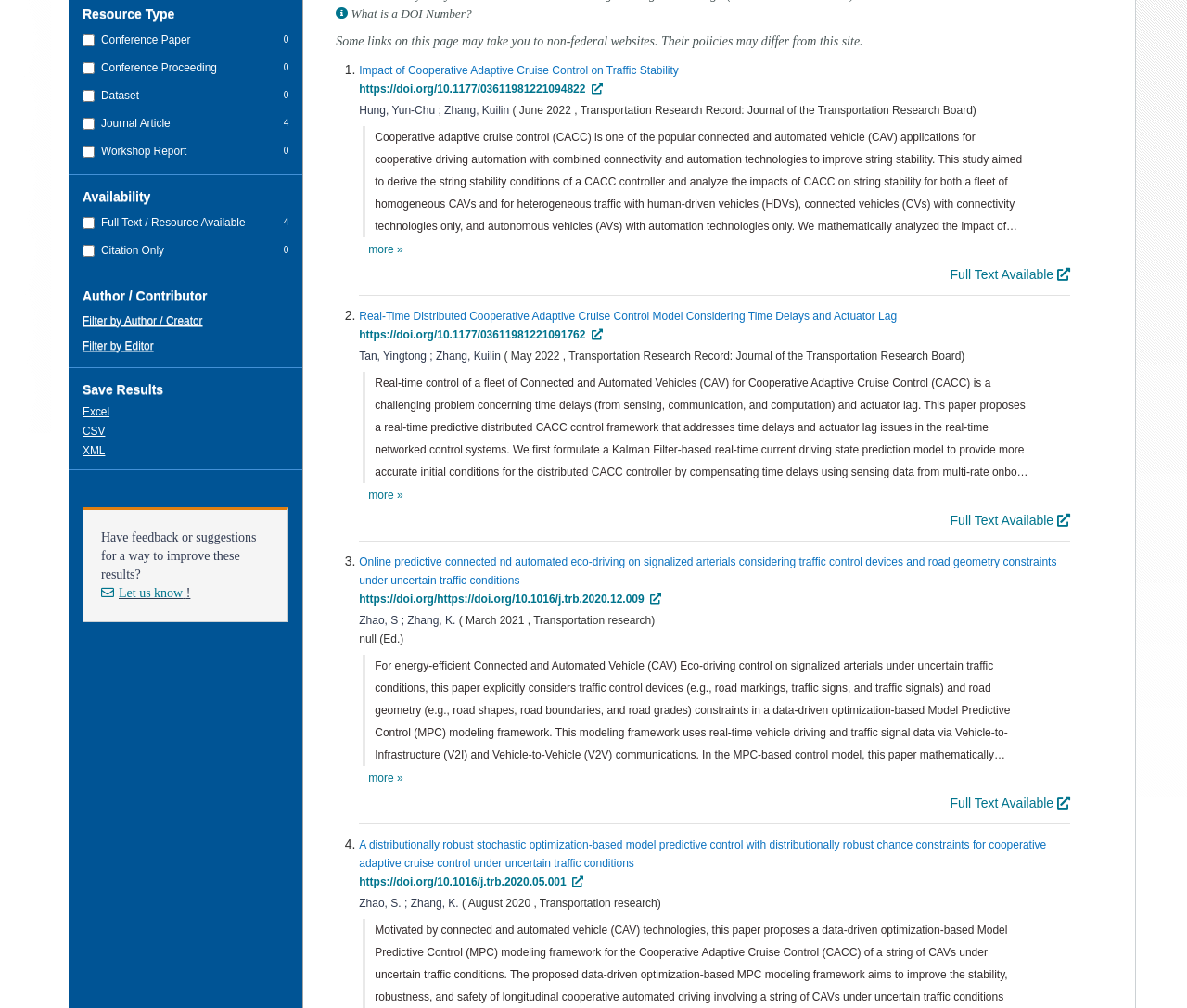Given the element description more », predict the bounding box coordinates for the UI element in the webpage screenshot. The format should be (top-left x, top-left y, bottom-right x, bottom-right y), and the values should be between 0 and 1.

[0.31, 0.765, 0.34, 0.778]